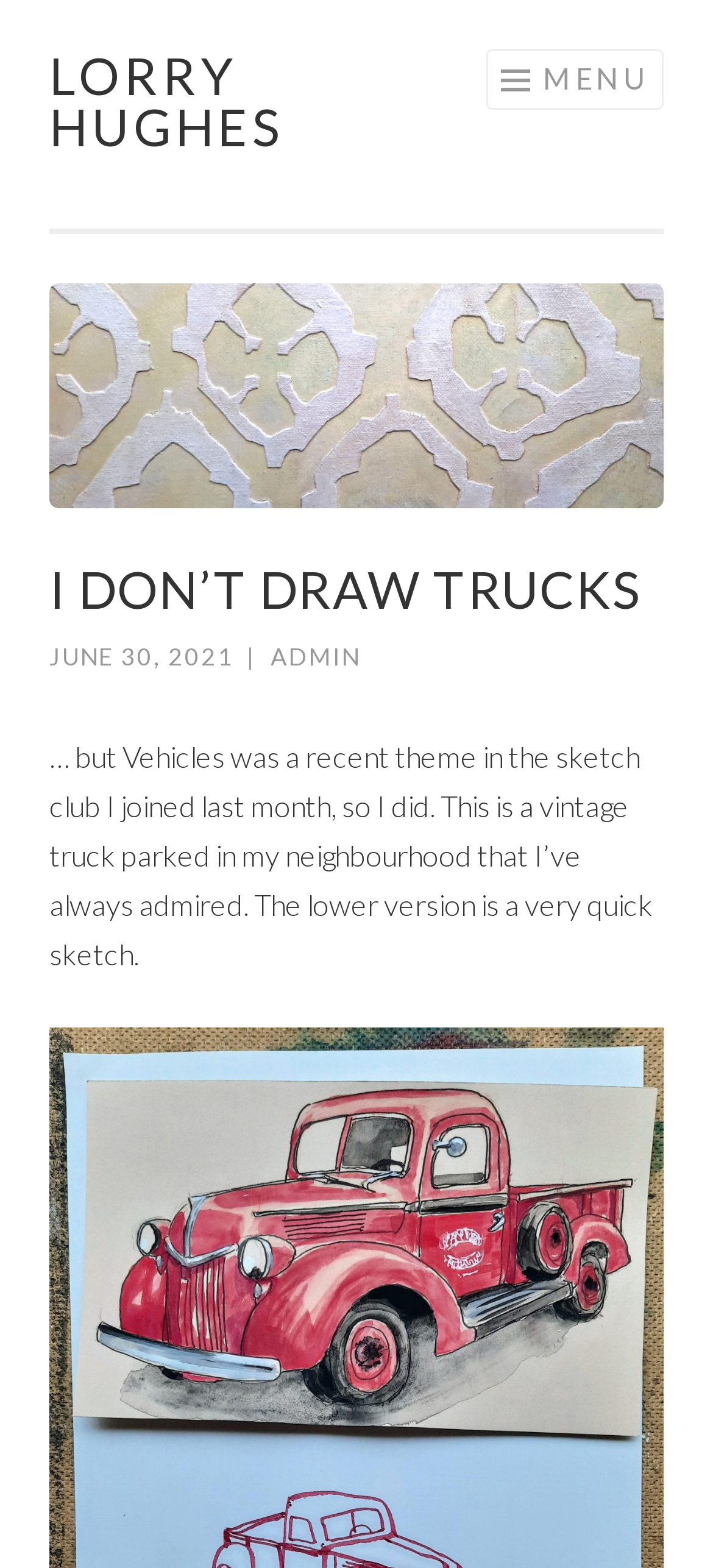What is the theme of the sketch club?
Please provide a single word or phrase as the answer based on the screenshot.

Vehicles